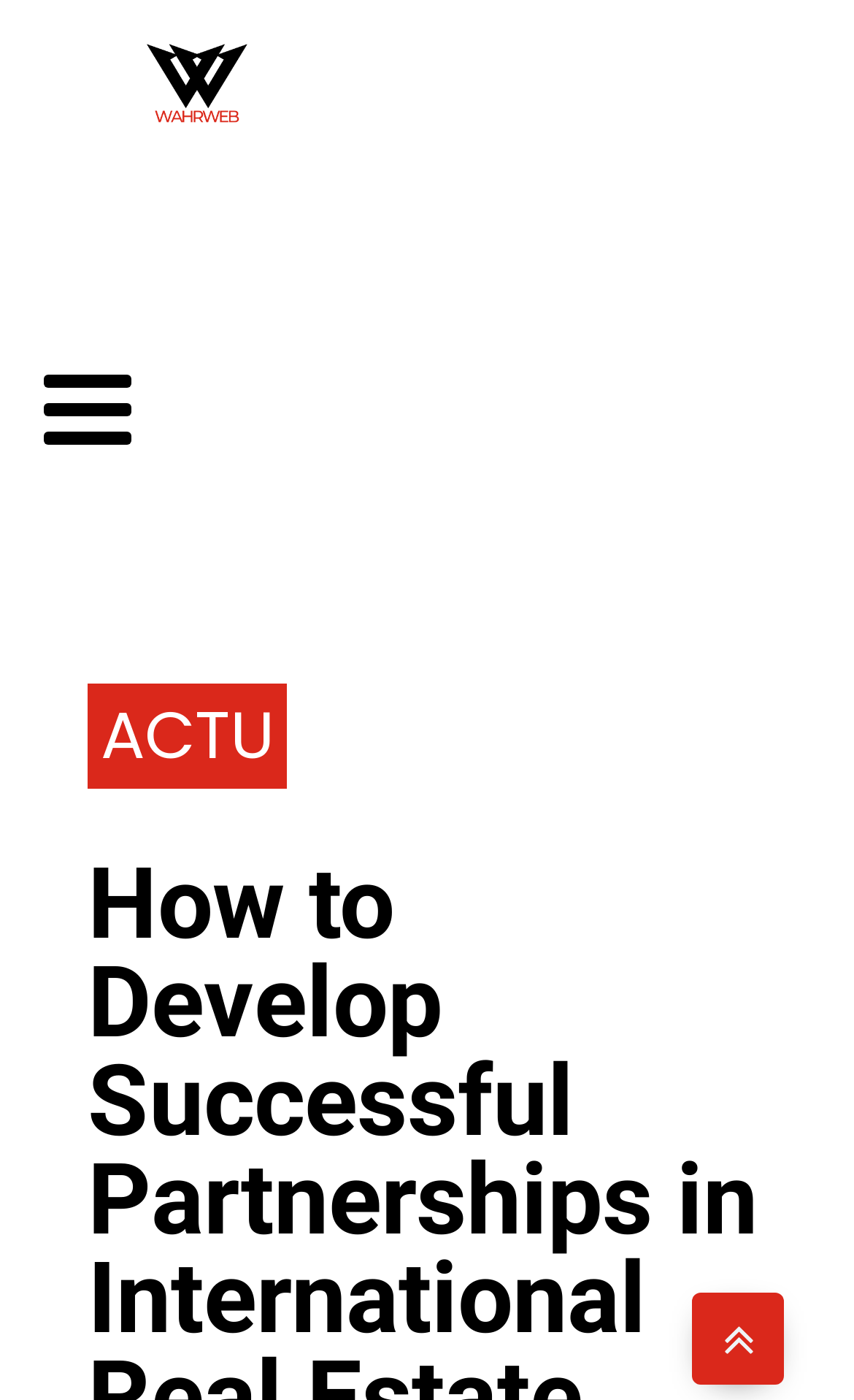Provide the bounding box coordinates of the HTML element this sentence describes: "Actu". The bounding box coordinates consist of four float numbers between 0 and 1, i.e., [left, top, right, bottom].

[0.118, 0.492, 0.321, 0.558]